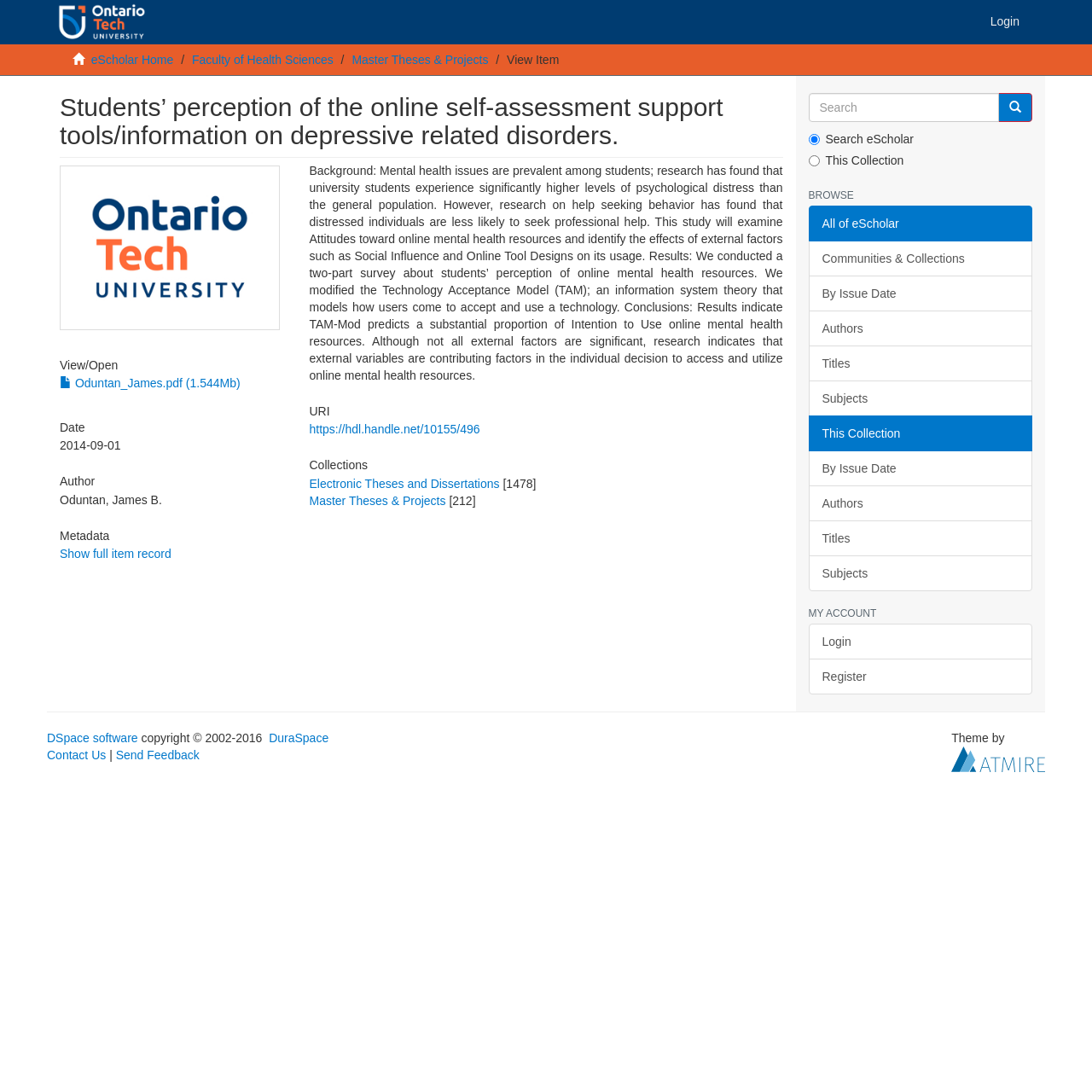Determine the bounding box coordinates of the region I should click to achieve the following instruction: "view item". Ensure the bounding box coordinates are four float numbers between 0 and 1, i.e., [left, top, right, bottom].

[0.464, 0.048, 0.512, 0.061]